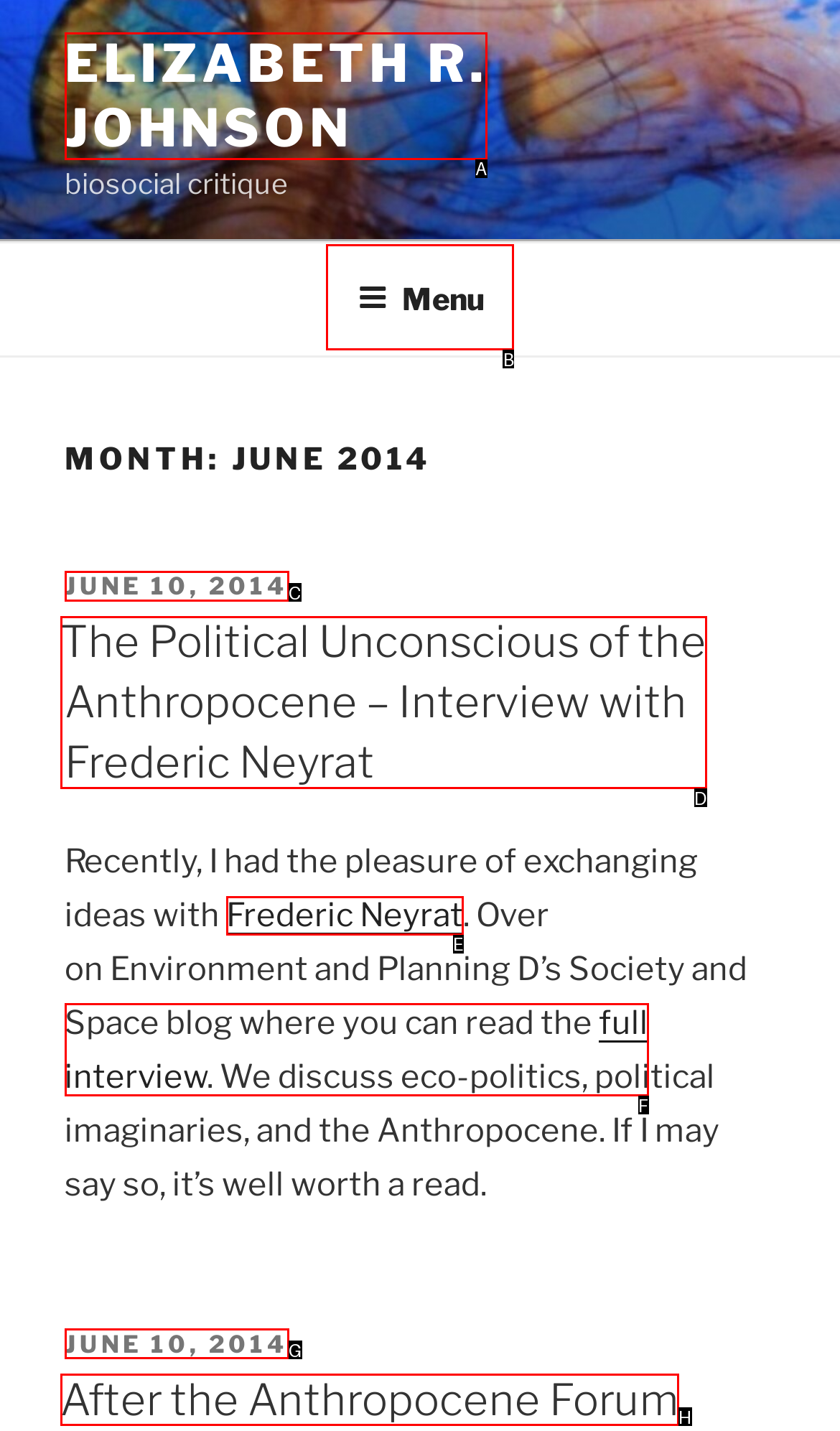Please indicate which HTML element should be clicked to fulfill the following task: read the full interview. Provide the letter of the selected option.

F